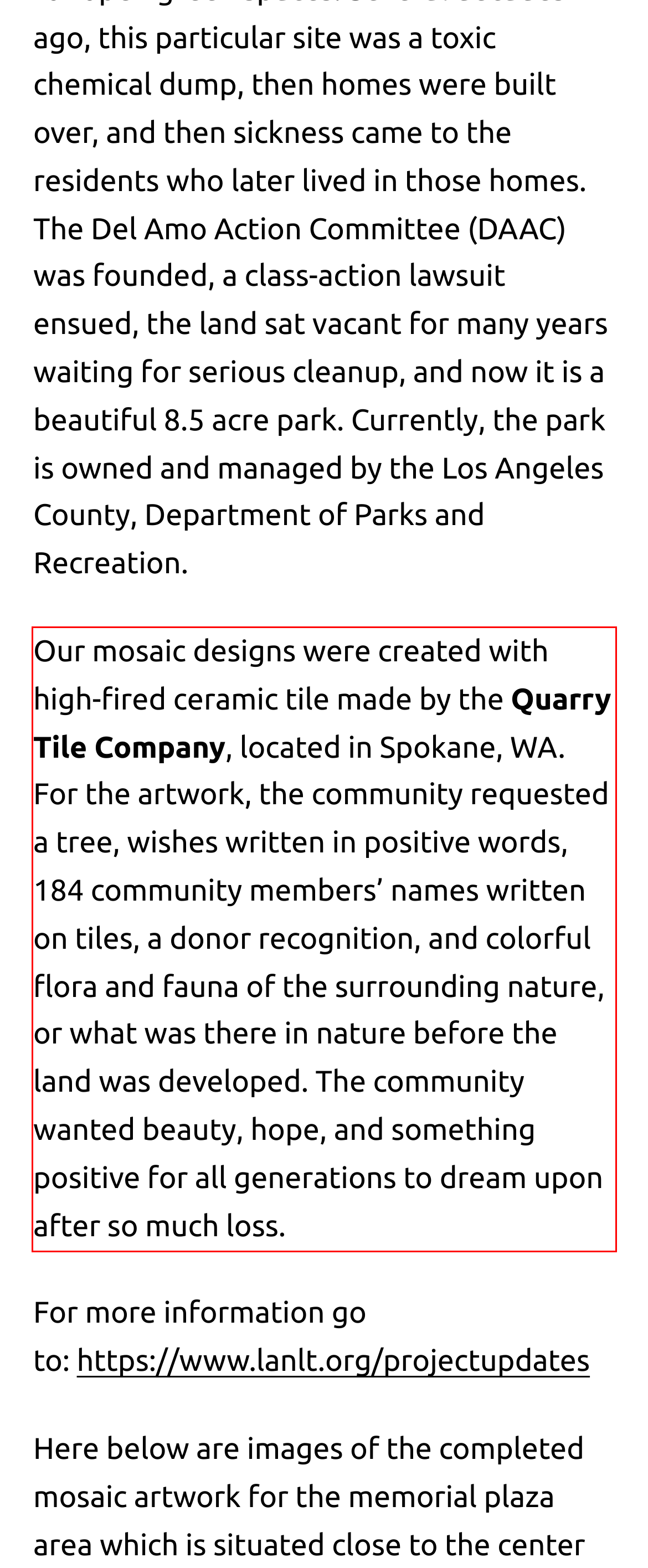The screenshot provided shows a webpage with a red bounding box. Apply OCR to the text within this red bounding box and provide the extracted content.

Our mosaic designs were created with high-fired ceramic tile made by the Quarry Tile Company, located in Spokane, WA. For the artwork, the community requested a tree, wishes written in positive words, 184 community members’ names written on tiles, a donor recognition, and colorful flora and fauna of the surrounding nature, or what was there in nature before the land was developed. The community wanted beauty, hope, and something positive for all generations to dream upon after so much loss.